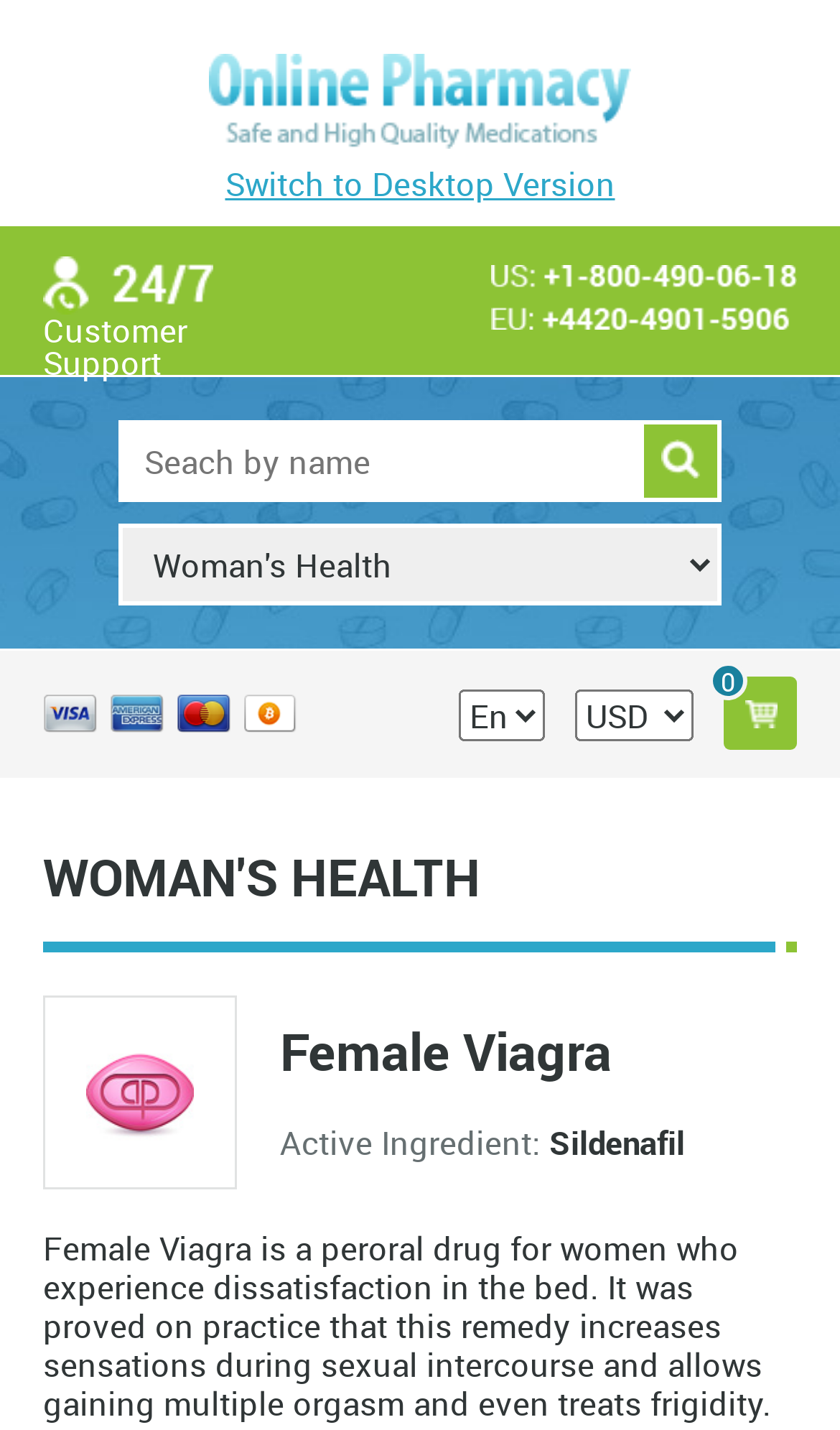What is the active ingredient of Female Viagra?
Please provide a comprehensive answer based on the visual information in the image.

The webpage explicitly states that the active ingredient of Female Viagra is Sildenafil.